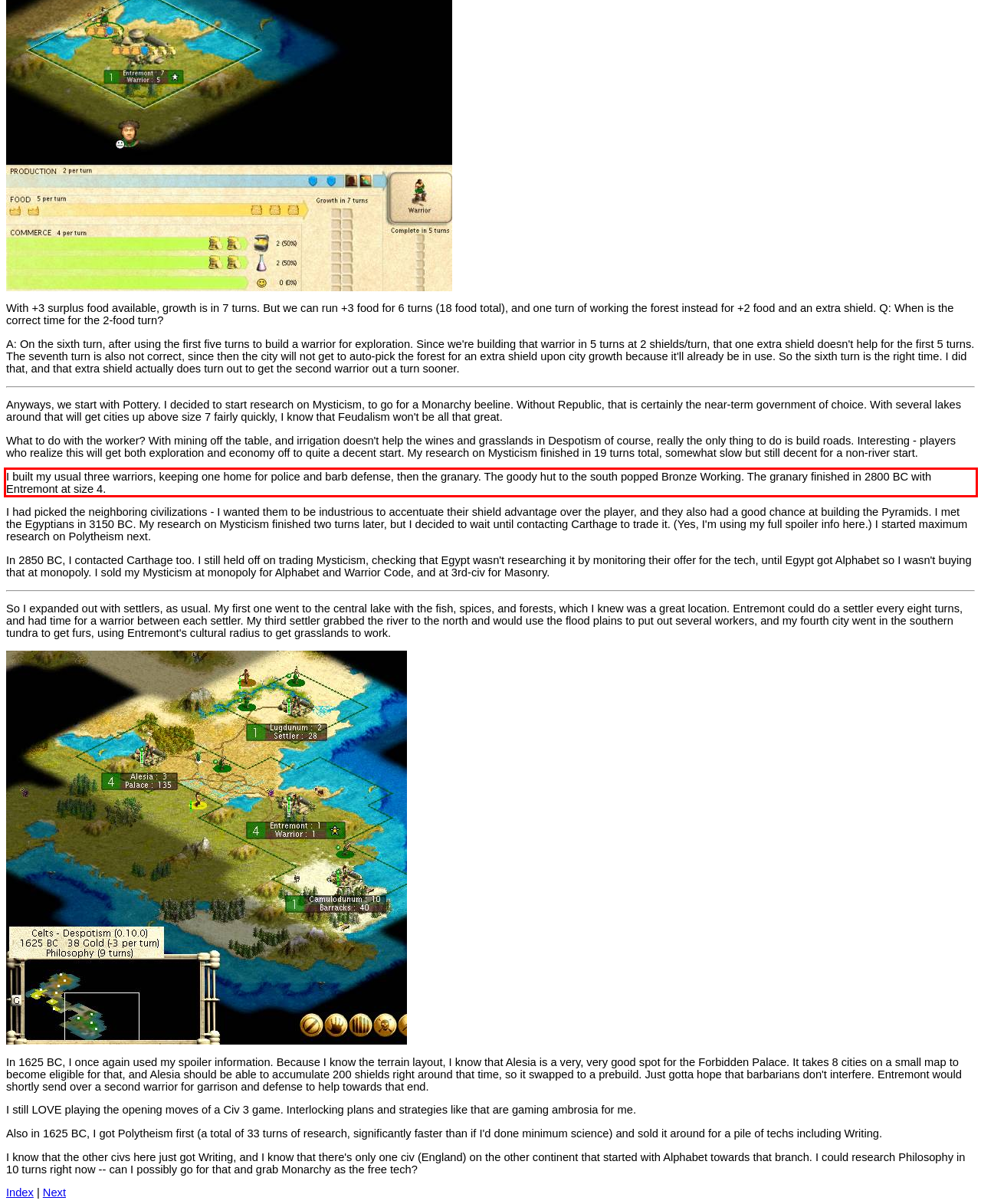Your task is to recognize and extract the text content from the UI element enclosed in the red bounding box on the webpage screenshot.

I built my usual three warriors, keeping one home for police and barb defense, then the granary. The goody hut to the south popped Bronze Working. The granary finished in 2800 BC with Entremont at size 4.